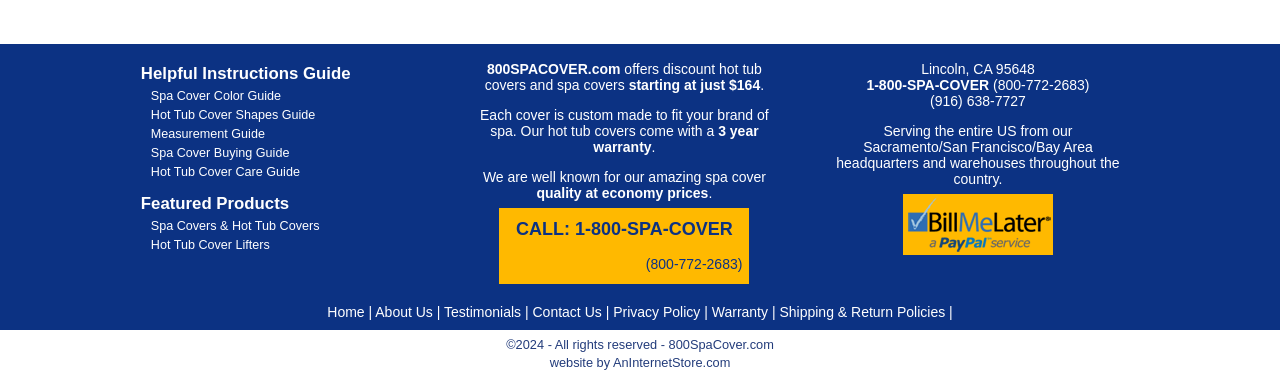Identify the bounding box coordinates of the element to click to follow this instruction: 'Call 1-800-SPA-COVER'. Ensure the coordinates are four float values between 0 and 1, provided as [left, top, right, bottom].

[0.449, 0.565, 0.572, 0.617]